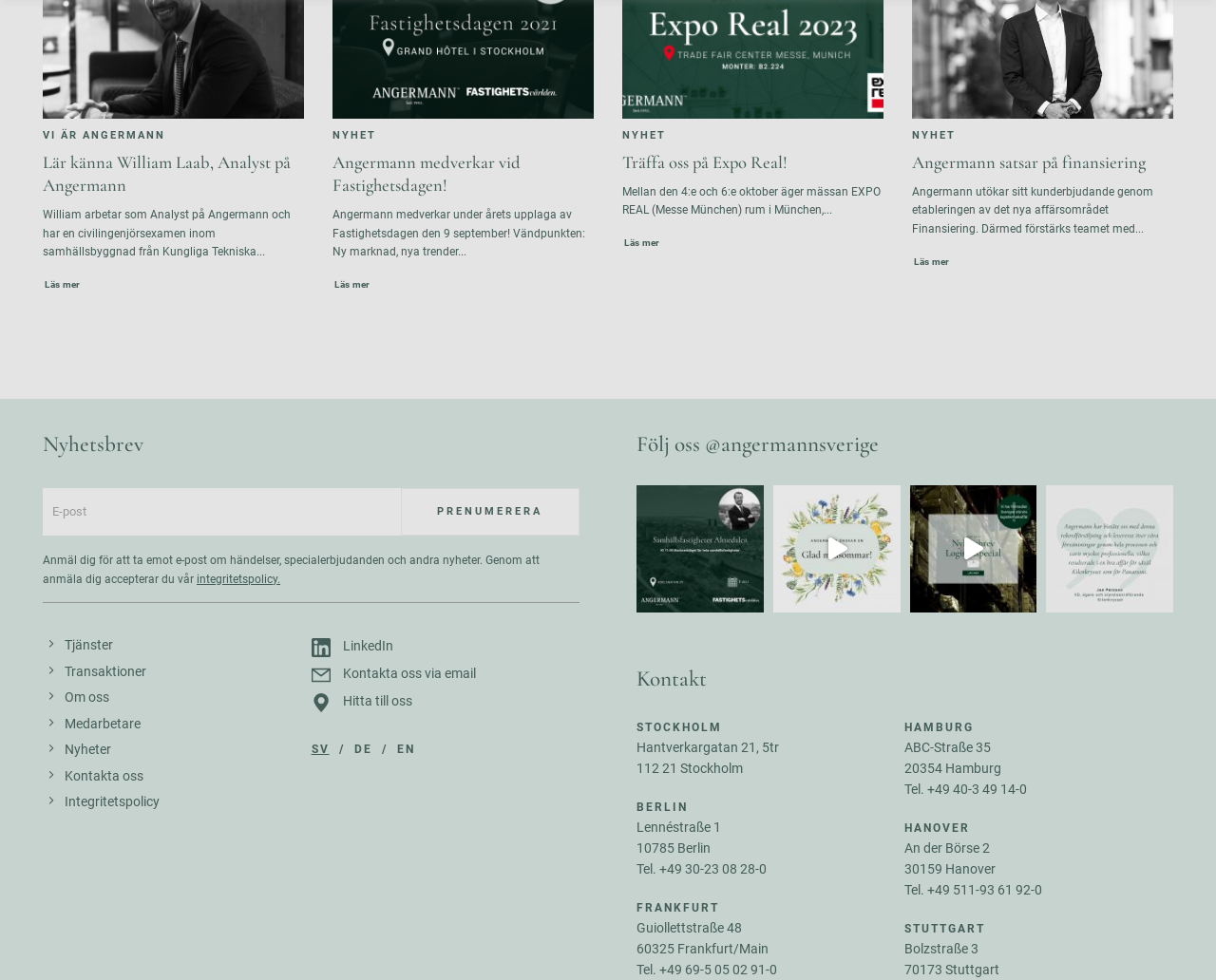Indicate the bounding box coordinates of the clickable region to achieve the following instruction: "Subscribe to the newsletter by clicking the 'Prenumerera' button."

[0.329, 0.498, 0.477, 0.546]